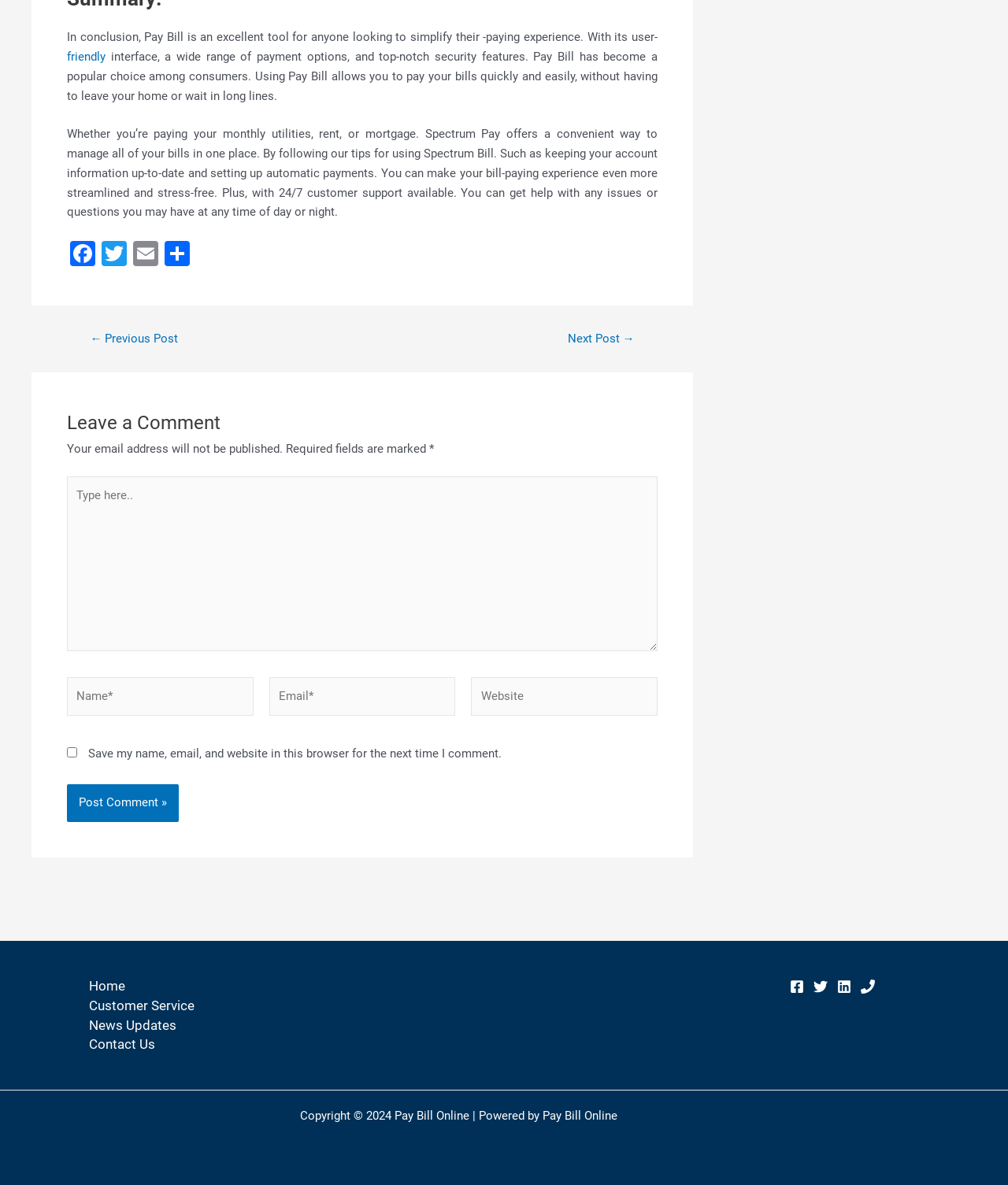Please specify the bounding box coordinates of the clickable section necessary to execute the following command: "Search for a product".

None